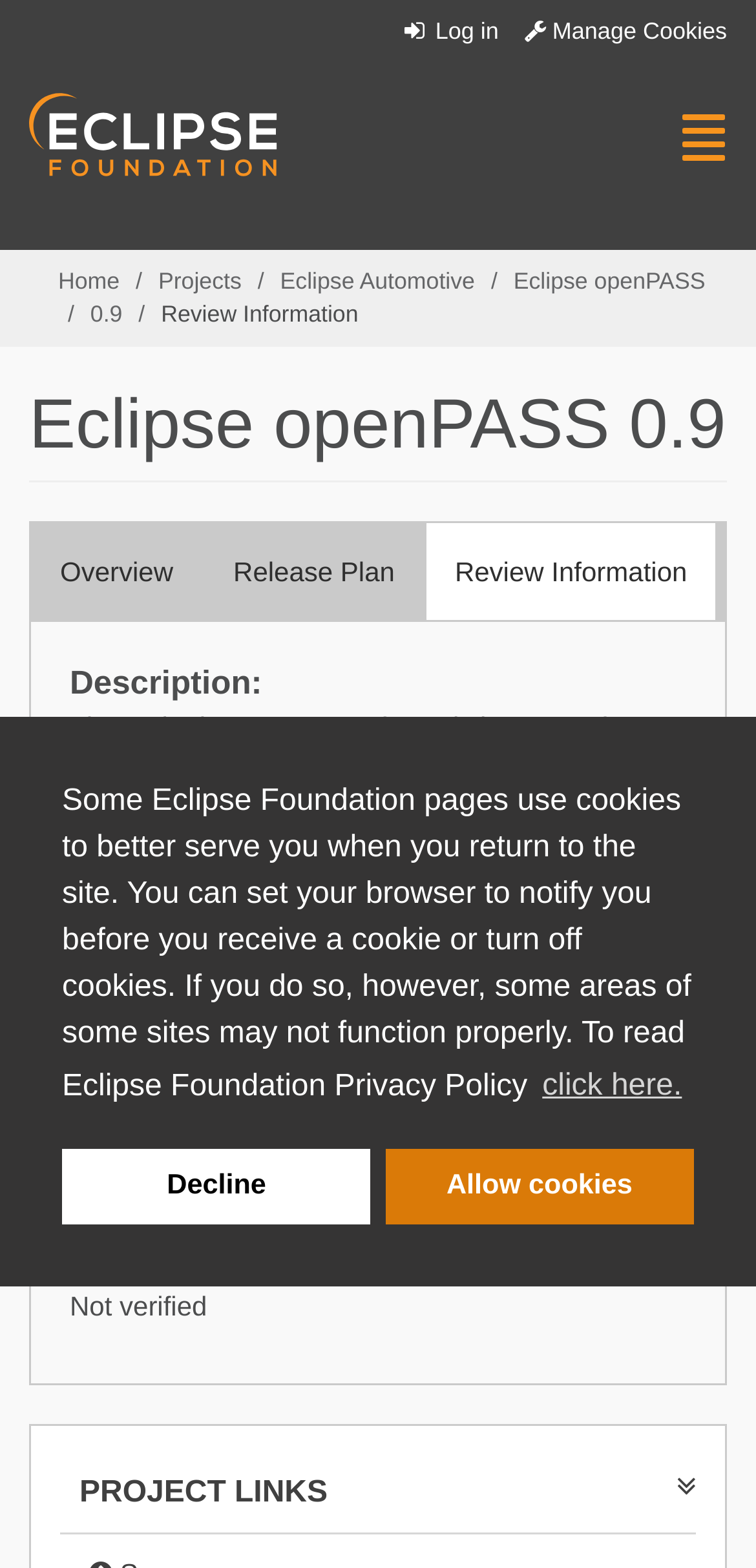Please provide a one-word or phrase answer to the question: 
What is the name of the project?

Eclipse openPASS